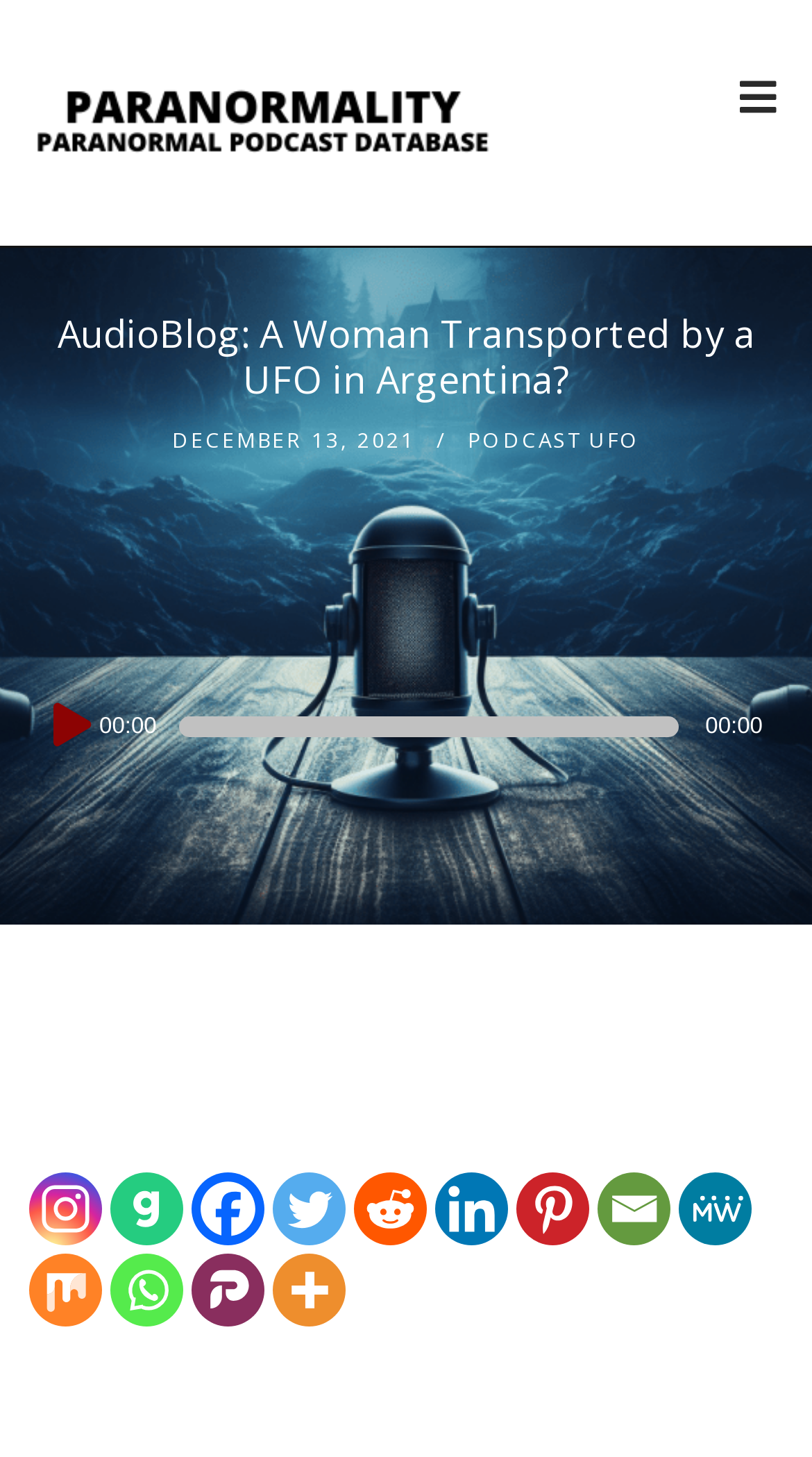Find the bounding box coordinates for the HTML element specified by: "Podcast UFO".

[0.576, 0.292, 0.788, 0.312]